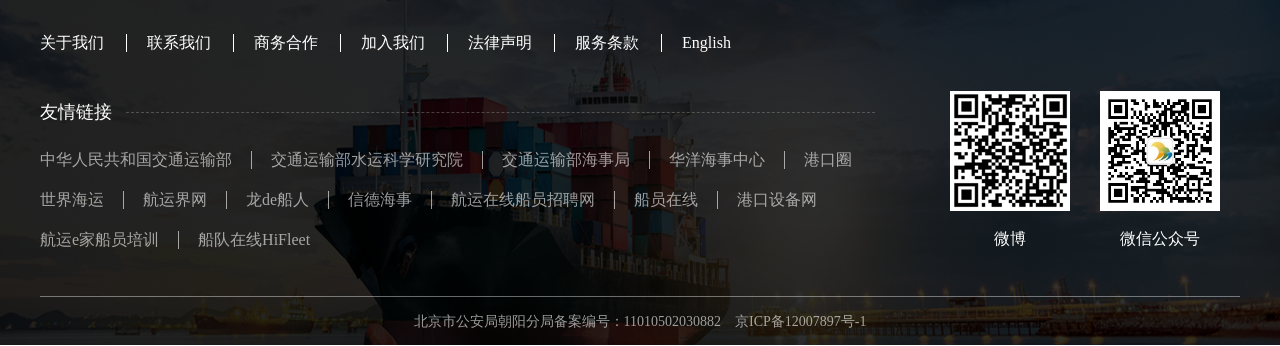Provide the bounding box coordinates of the HTML element described by the text: "北京市公安局朝阳分局备案编号：11010502030882". The coordinates should be in the format [left, top, right, bottom] with values between 0 and 1.

[0.323, 0.908, 0.563, 0.951]